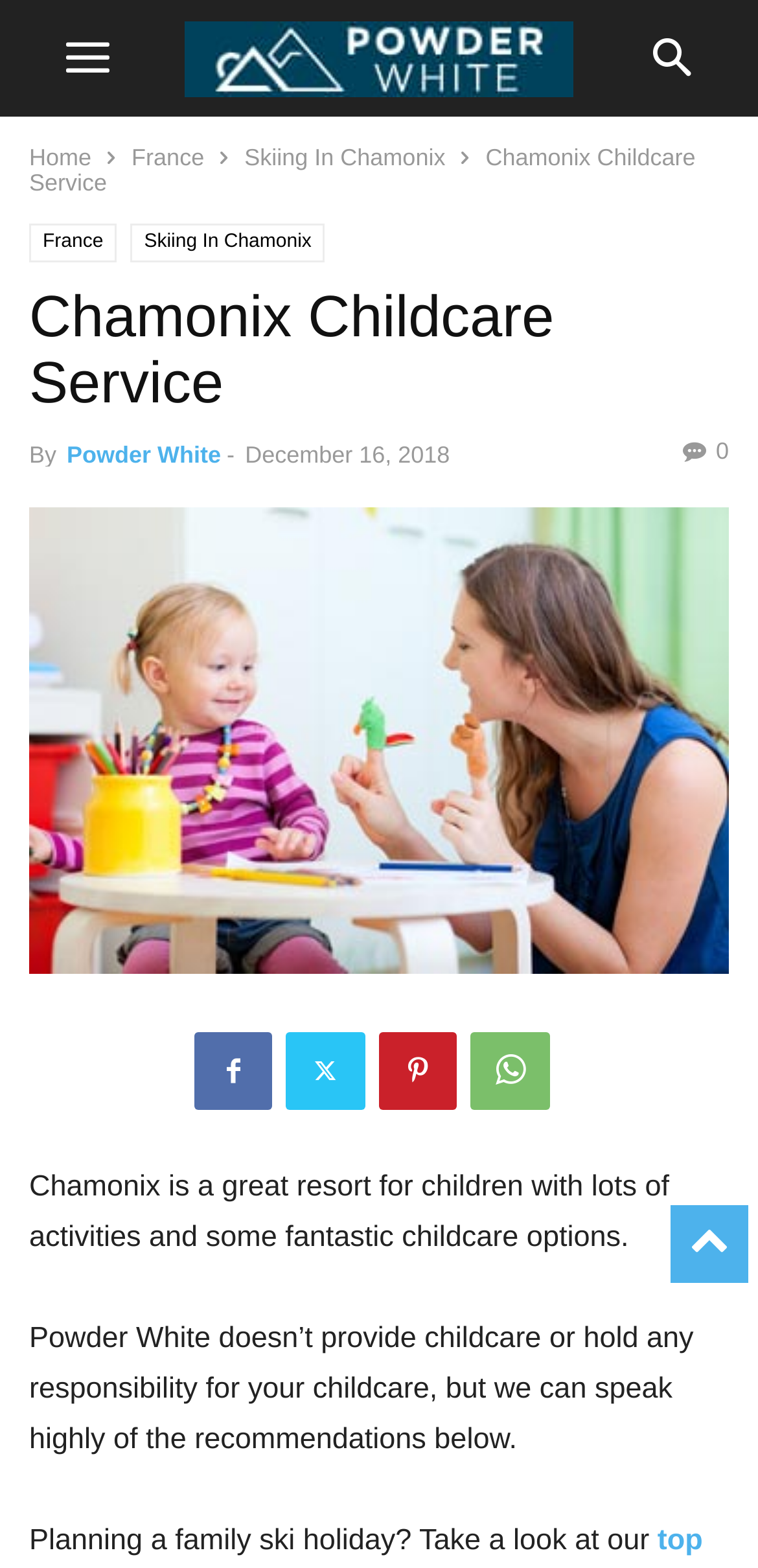What is the date mentioned on the webpage?
Please look at the screenshot and answer in one word or a short phrase.

December 16, 2018